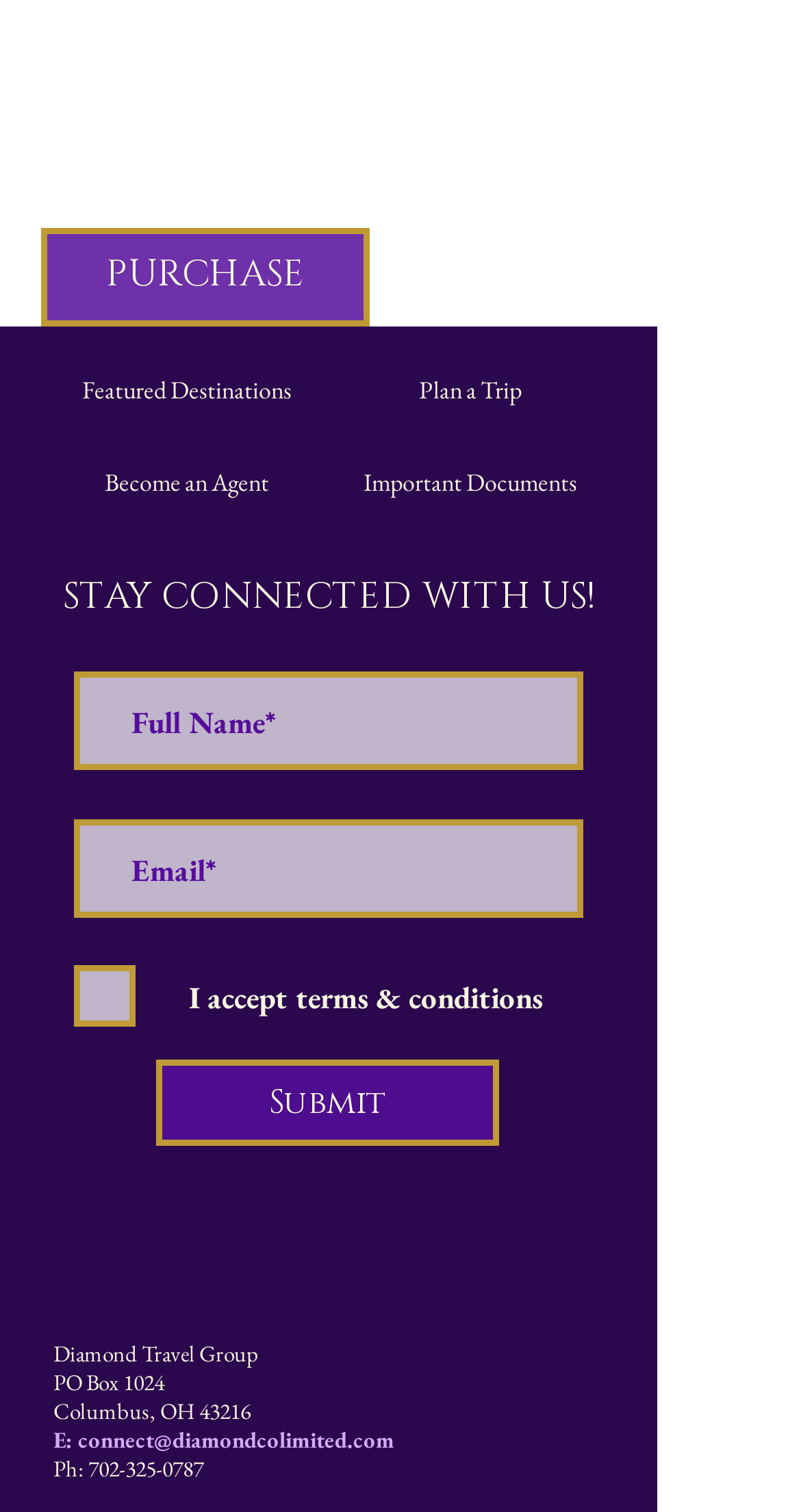How many social media links are there?
Using the image as a reference, deliver a detailed and thorough answer to the question.

The social media links are located at the bottom of the webpage, within the 'Social Bar' list element. There are two link elements with empty OCR text, indicating they are social media icons. These links are located at coordinates [0.618, 0.885, 0.669, 0.913] and [0.708, 0.885, 0.759, 0.913] respectively.